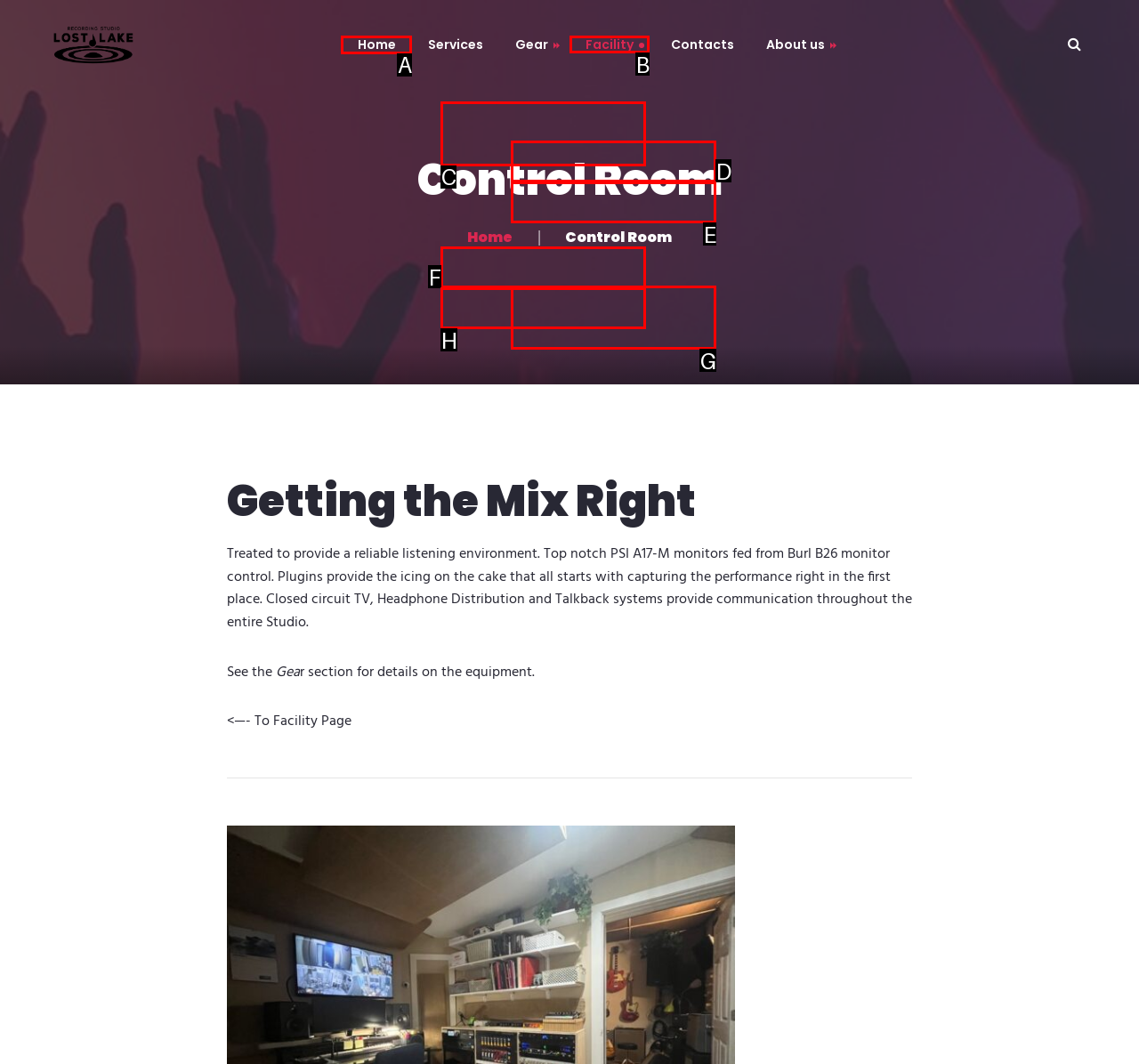Figure out which option to click to perform the following task: check facility
Provide the letter of the correct option in your response.

B